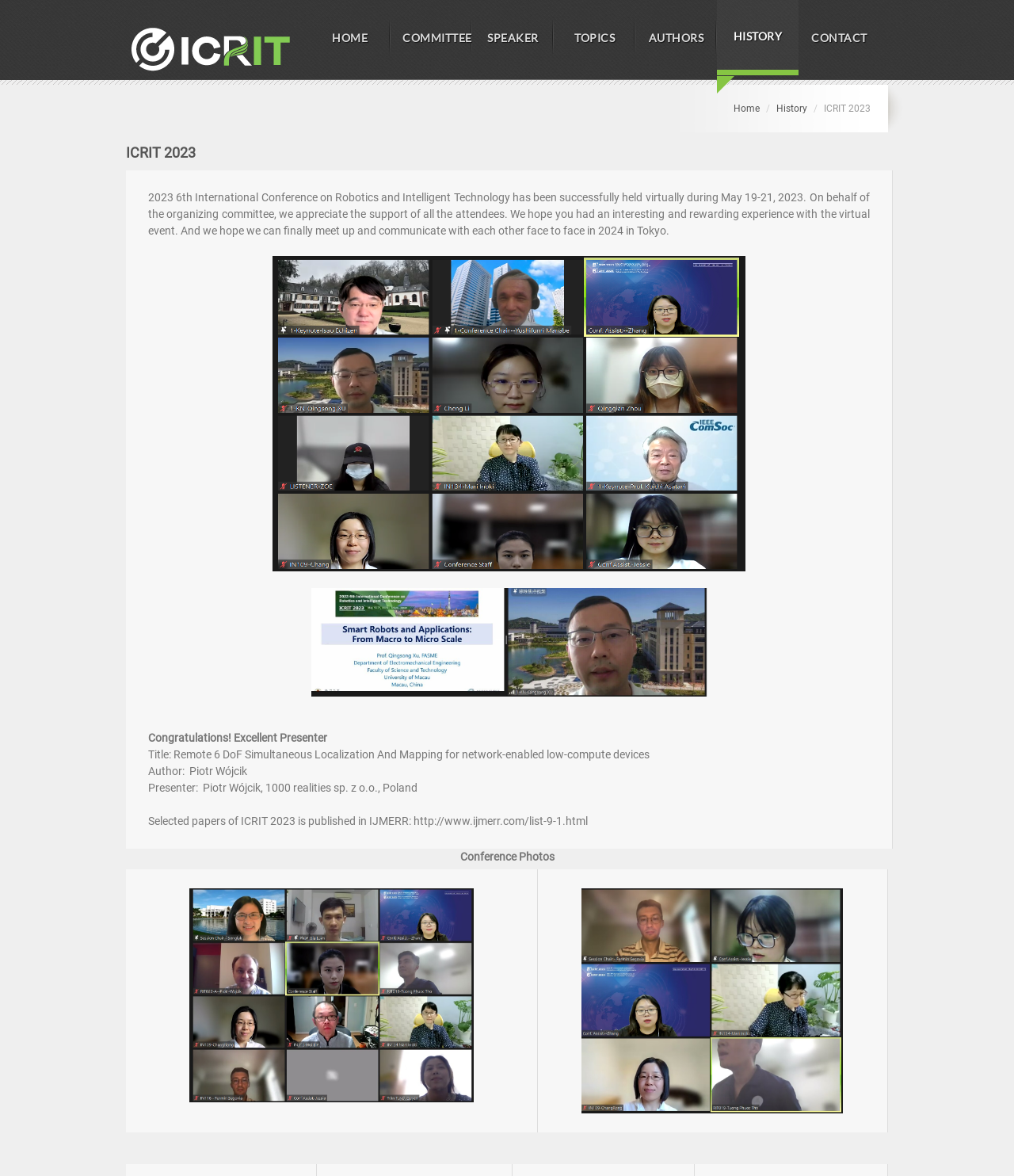Please identify the bounding box coordinates of the region to click in order to complete the task: "View store information". The coordinates must be four float numbers between 0 and 1, specified as [left, top, right, bottom].

None